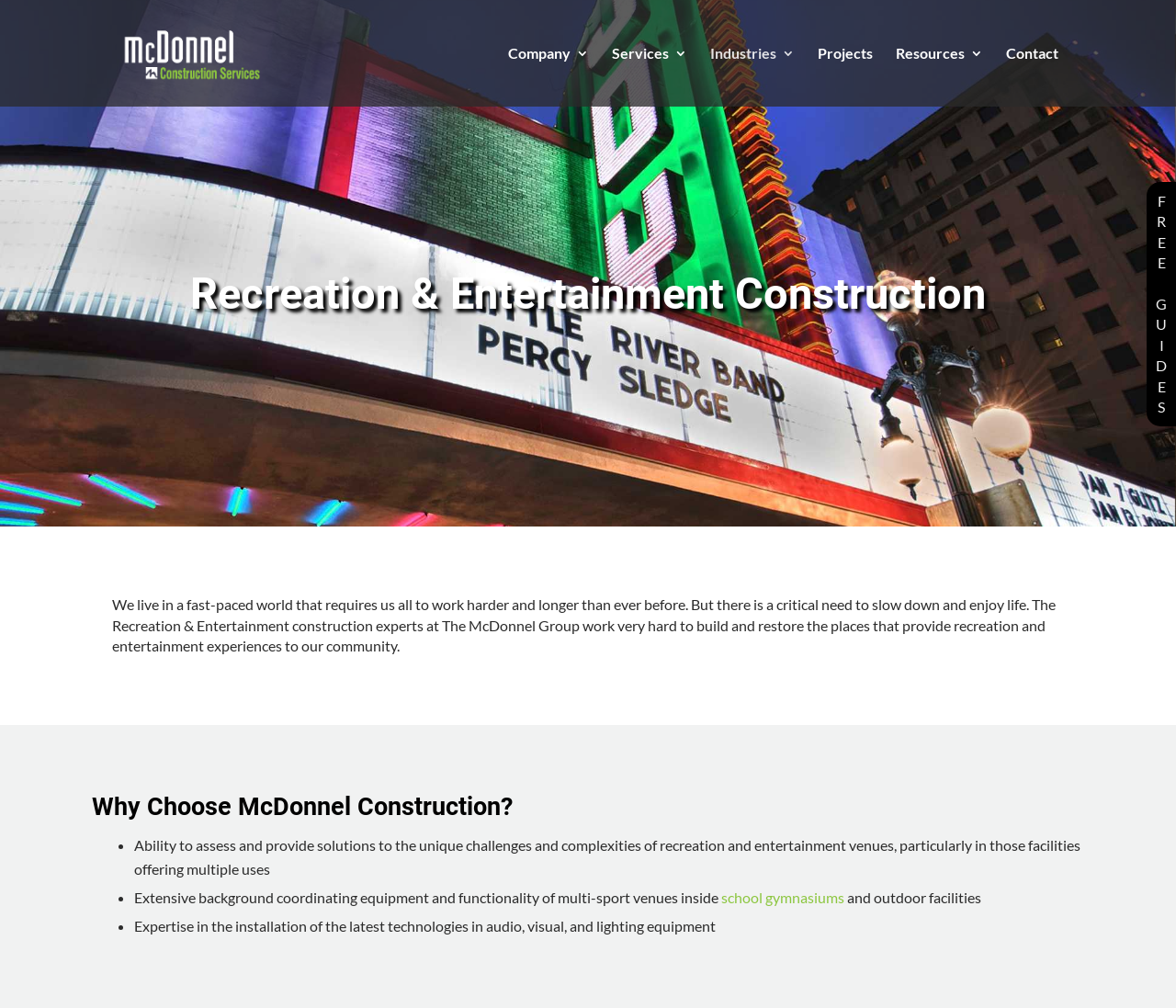Provide the bounding box coordinates of the HTML element described by the text: "FREEGUIDES CLOSE".

[0.975, 0.18, 1.0, 0.423]